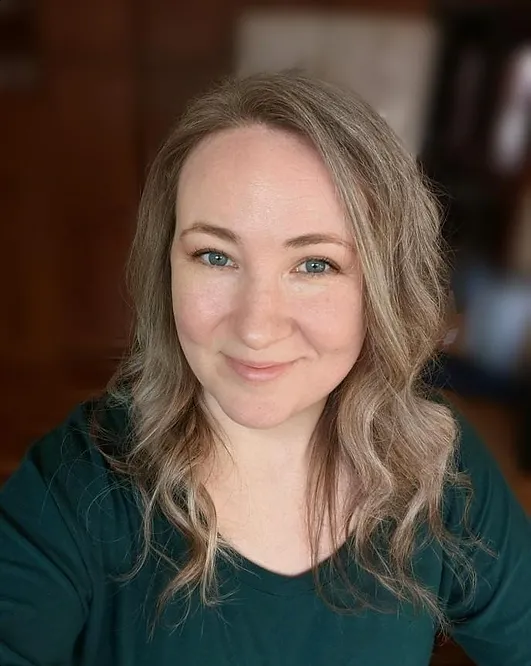Explain in detail what you see in the image.

The image features a woman with long, wavy, light-colored hair, wearing a dark green top. She smiles warmly at the camera, exuding a sense of friendliness and approachability. Her eyes are bright and expressive, contributing to her inviting demeanor. The background suggests a cozy indoor setting, giving a sense of warmth and comfort.

This image is associated with Kelsey Langille, a Certified Social Work Associate who specializes in therapeutic practices. Kelsey is trained in EMDR therapy and is committed to helping individuals navigate their relational patterns and personal challenges. Her approach emphasizes the importance of the therapeutic relationship in fostering empowerment and facilitating healing after trauma.